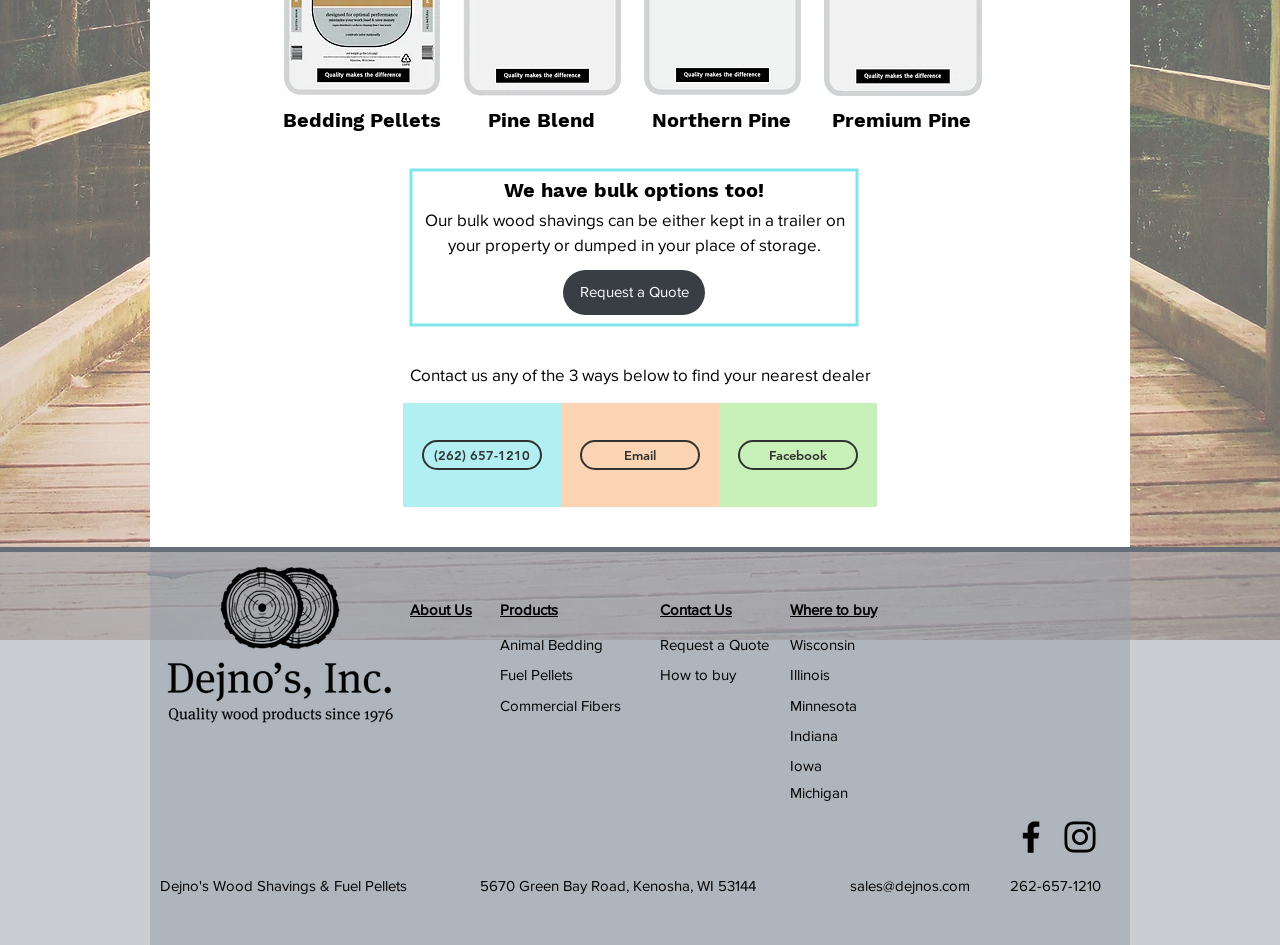Identify the bounding box coordinates for the UI element described as follows: Iowa. Use the format (top-left x, top-left y, bottom-right x, bottom-right y) and ensure all values are floating point numbers between 0 and 1.

[0.617, 0.801, 0.642, 0.819]